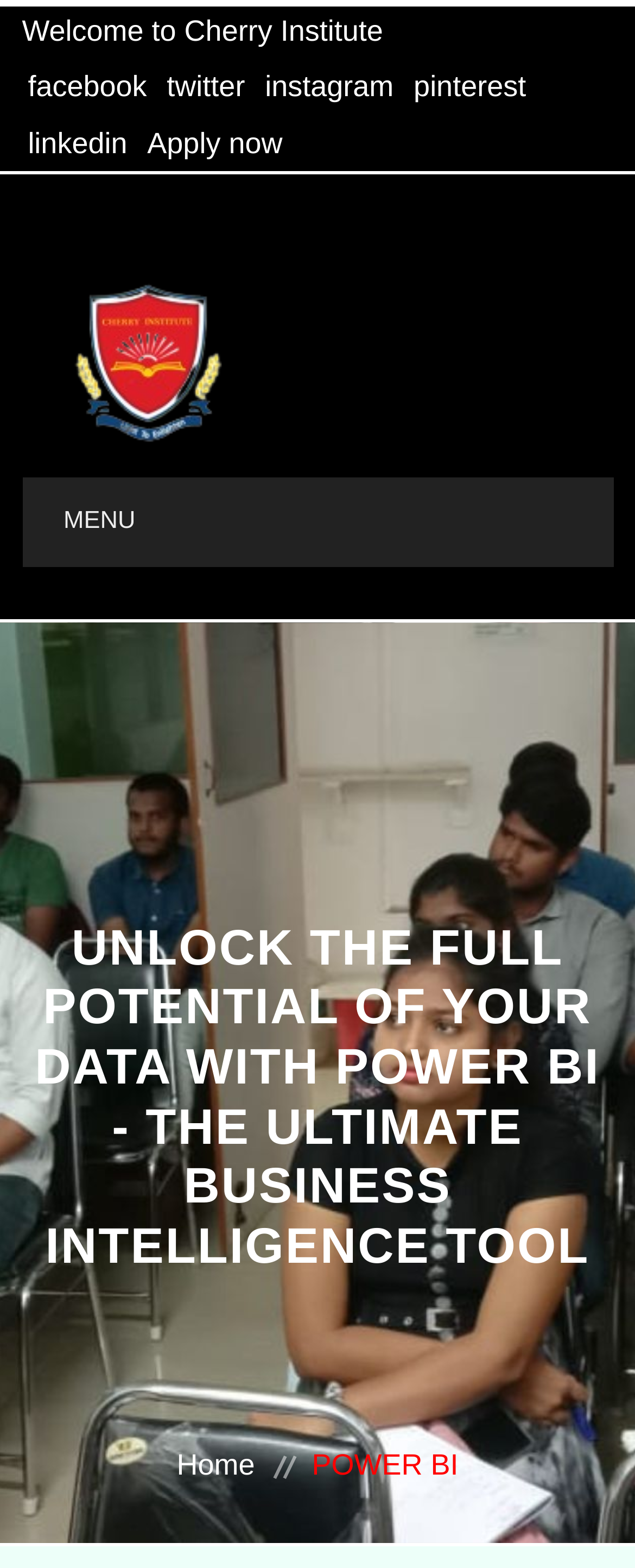Specify the bounding box coordinates for the region that must be clicked to perform the given instruction: "contact us".

None